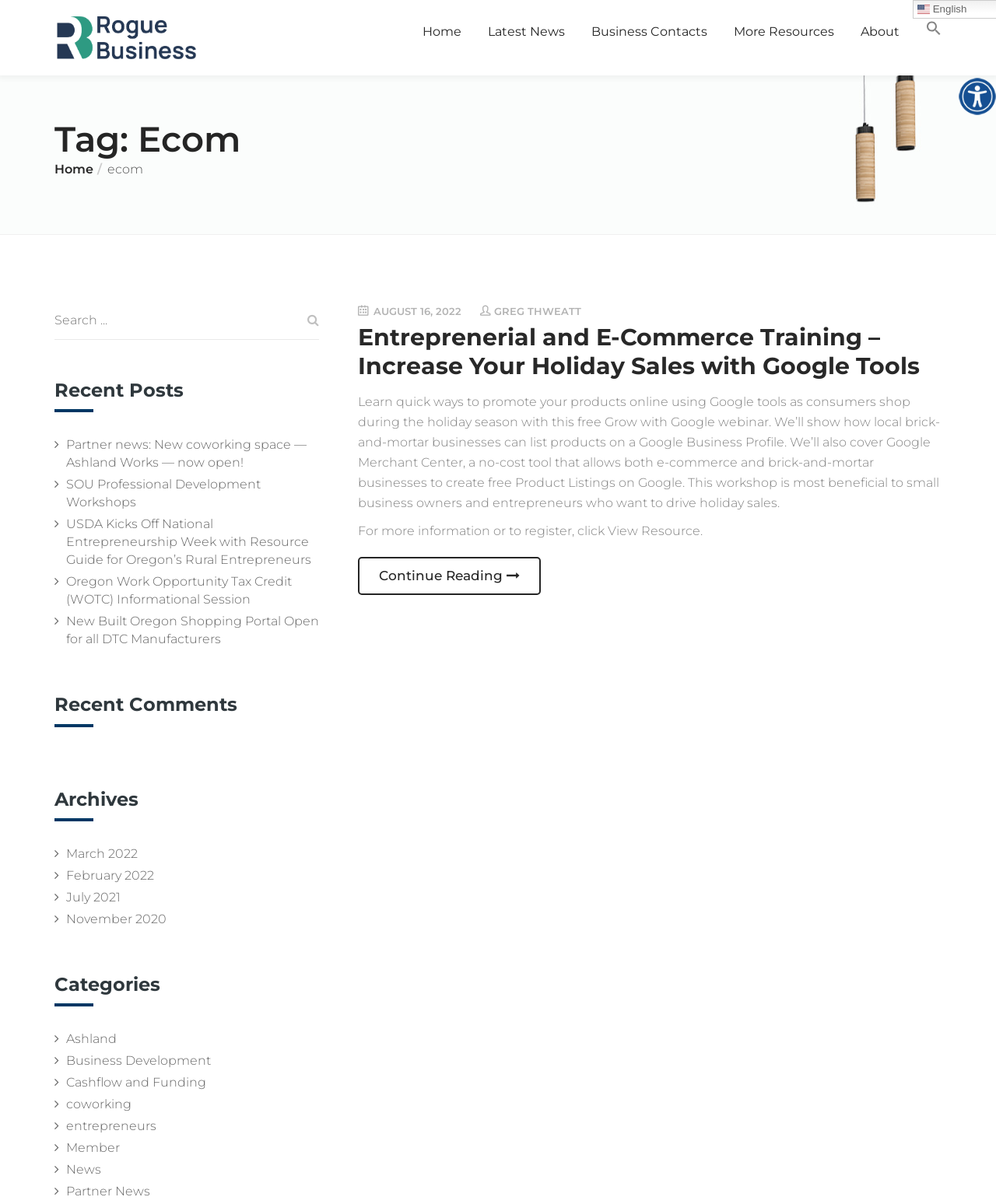Please determine the bounding box coordinates of the element to click on in order to accomplish the following task: "Search for something". Ensure the coordinates are four float numbers ranging from 0 to 1, i.e., [left, top, right, bottom].

[0.055, 0.253, 0.288, 0.28]